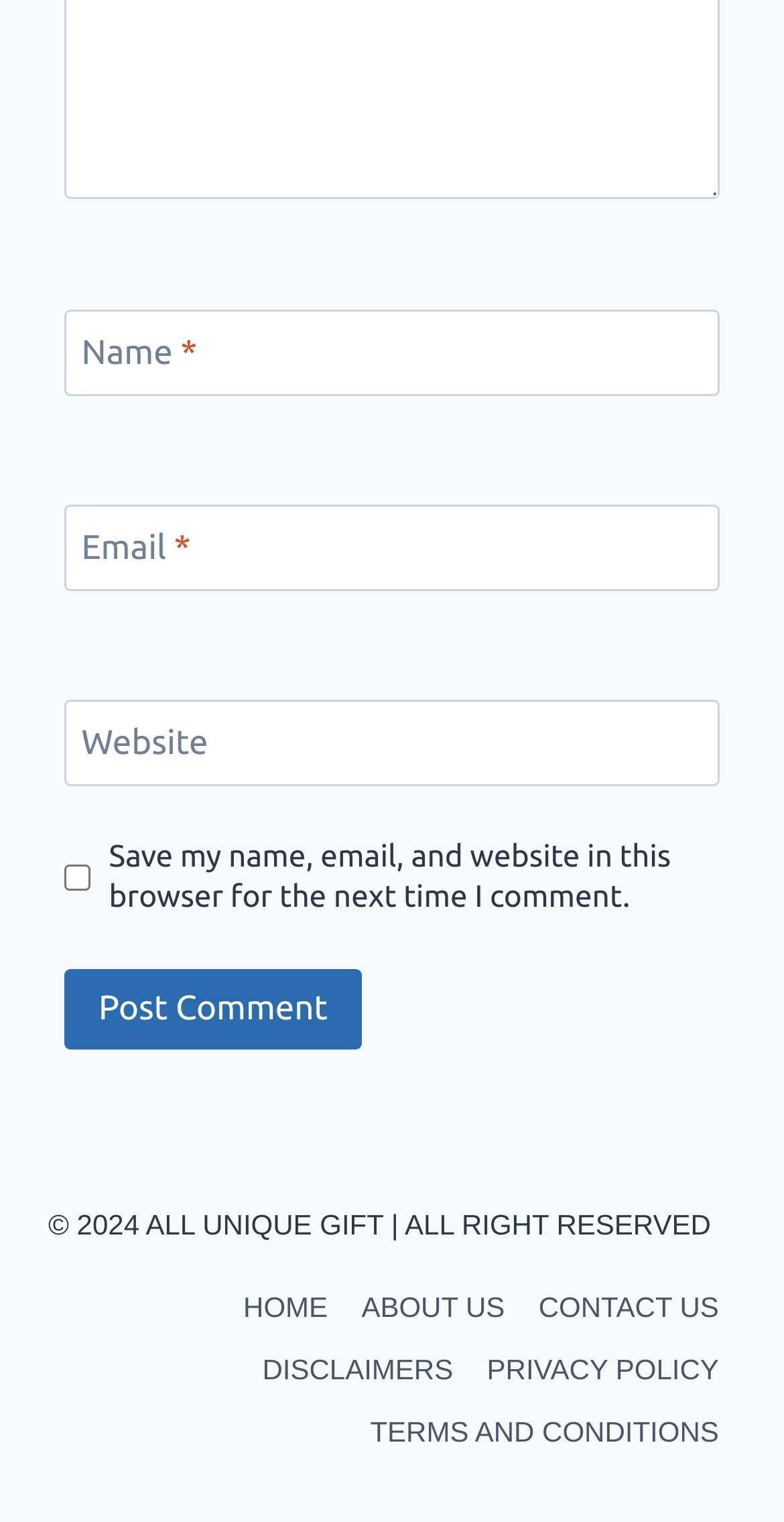What is the button's function?
Examine the webpage screenshot and provide an in-depth answer to the question.

The button element is labeled 'Post Comment', which suggests its function is to submit a comment.